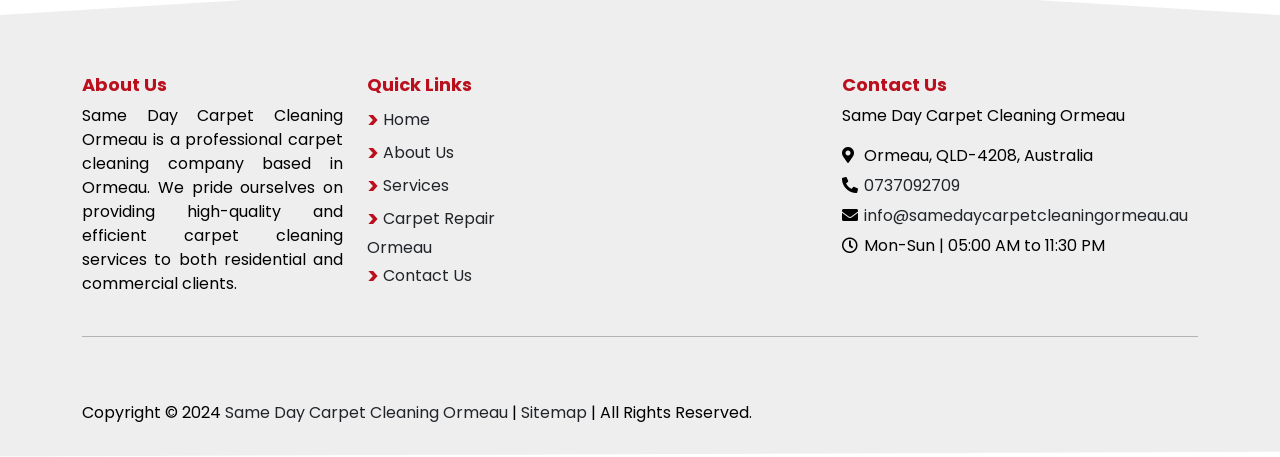Answer the question with a brief word or phrase:
What are the business hours?

Mon-Sun | 05:00 AM to 11:30 PM